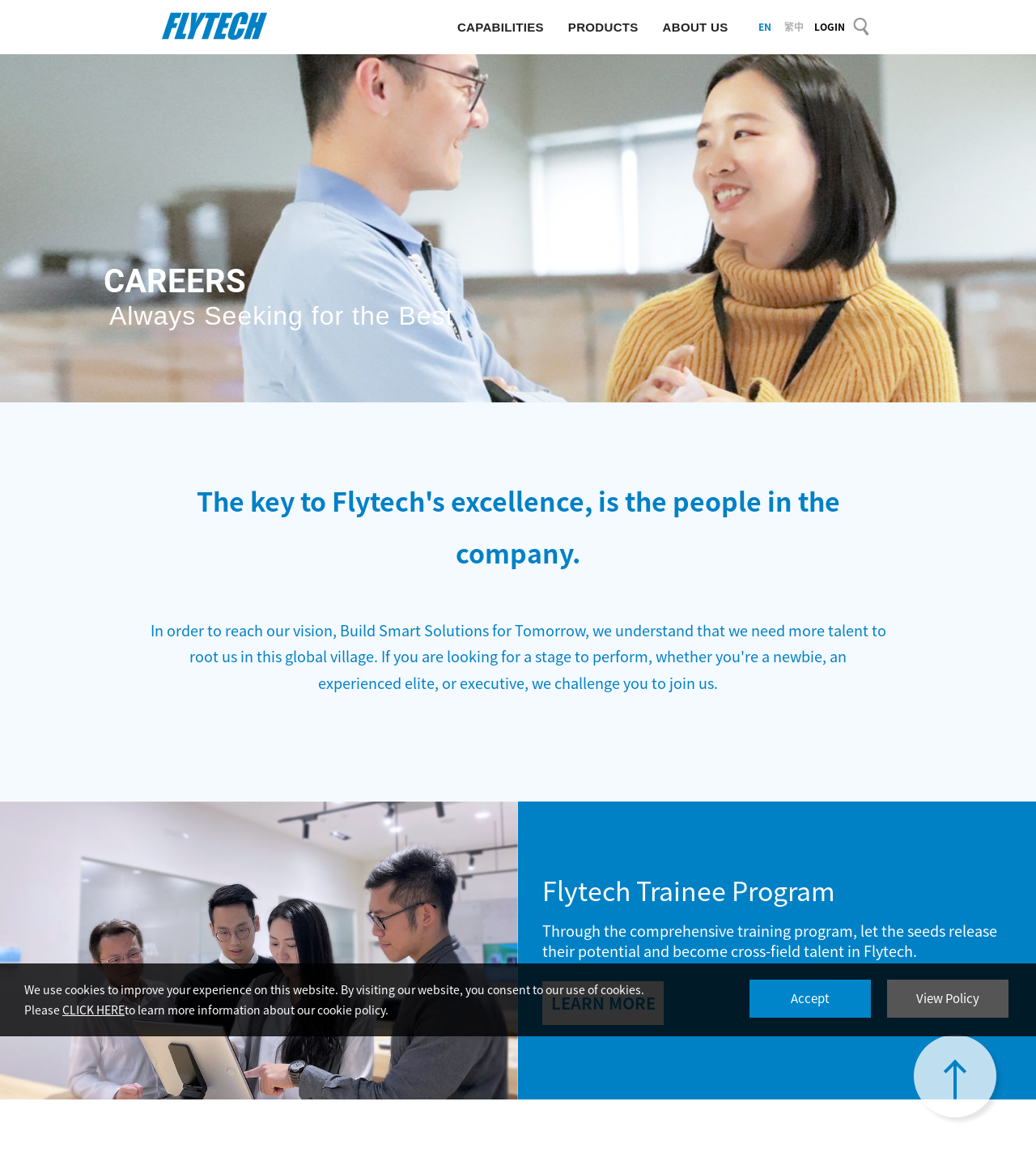Determine the bounding box coordinates for the area you should click to complete the following instruction: "search for keywords".

[0.574, 0.065, 0.788, 0.109]